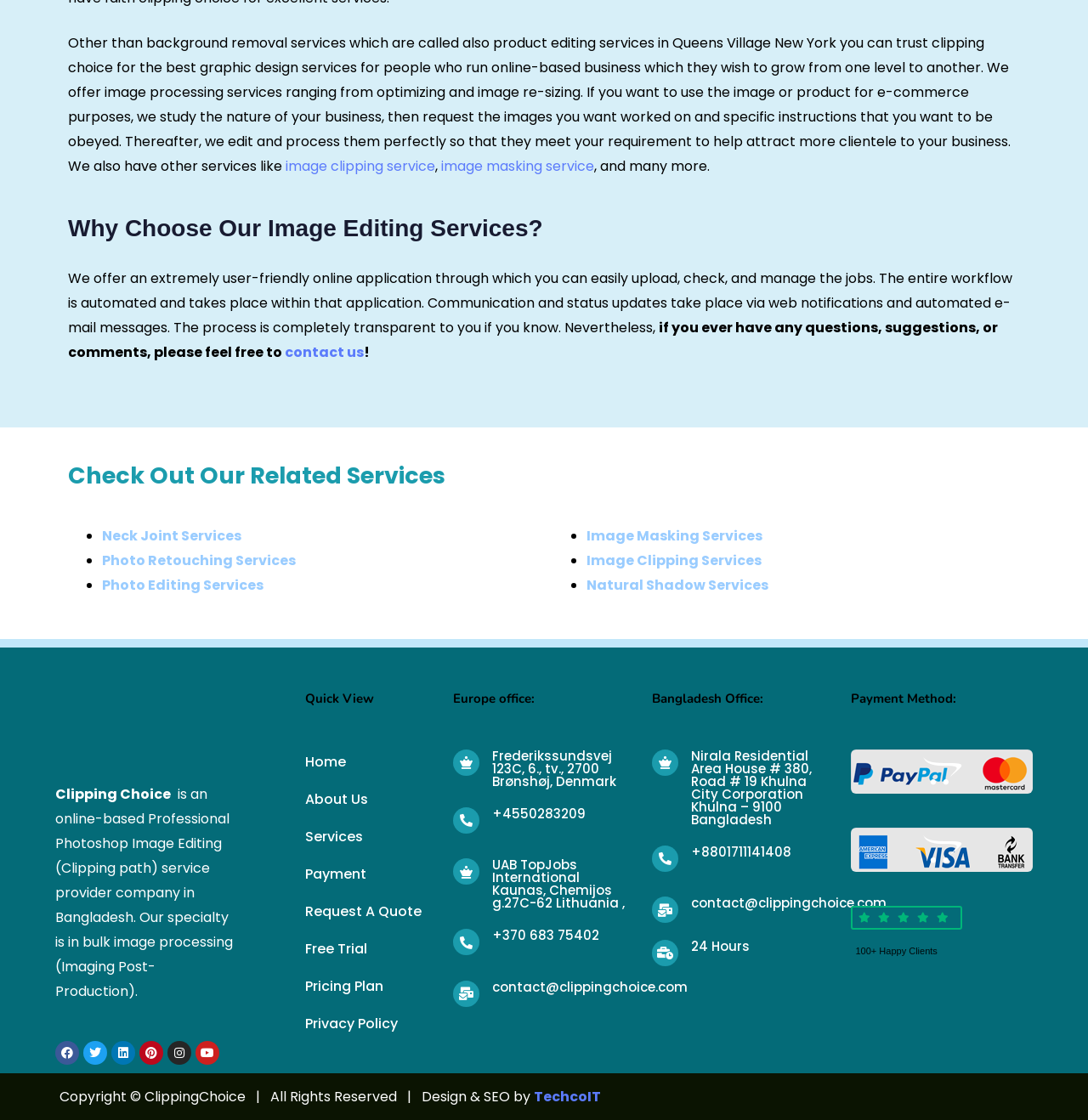Highlight the bounding box coordinates of the element that should be clicked to carry out the following instruction: "Contact us". The coordinates must be given as four float numbers ranging from 0 to 1, i.e., [left, top, right, bottom].

[0.262, 0.306, 0.334, 0.323]